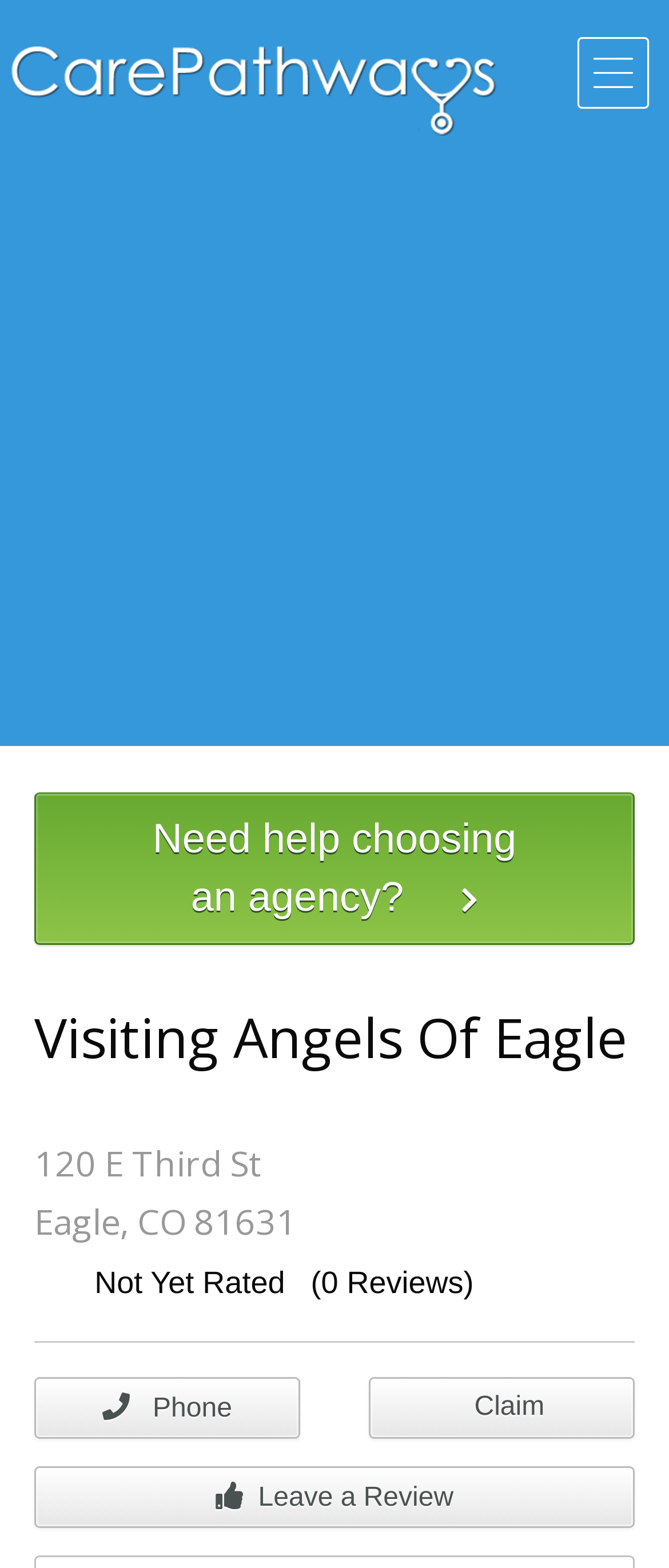Please determine the bounding box coordinates for the element with the description: "alt="CarePathways"".

[0.013, 0.035, 0.744, 0.063]